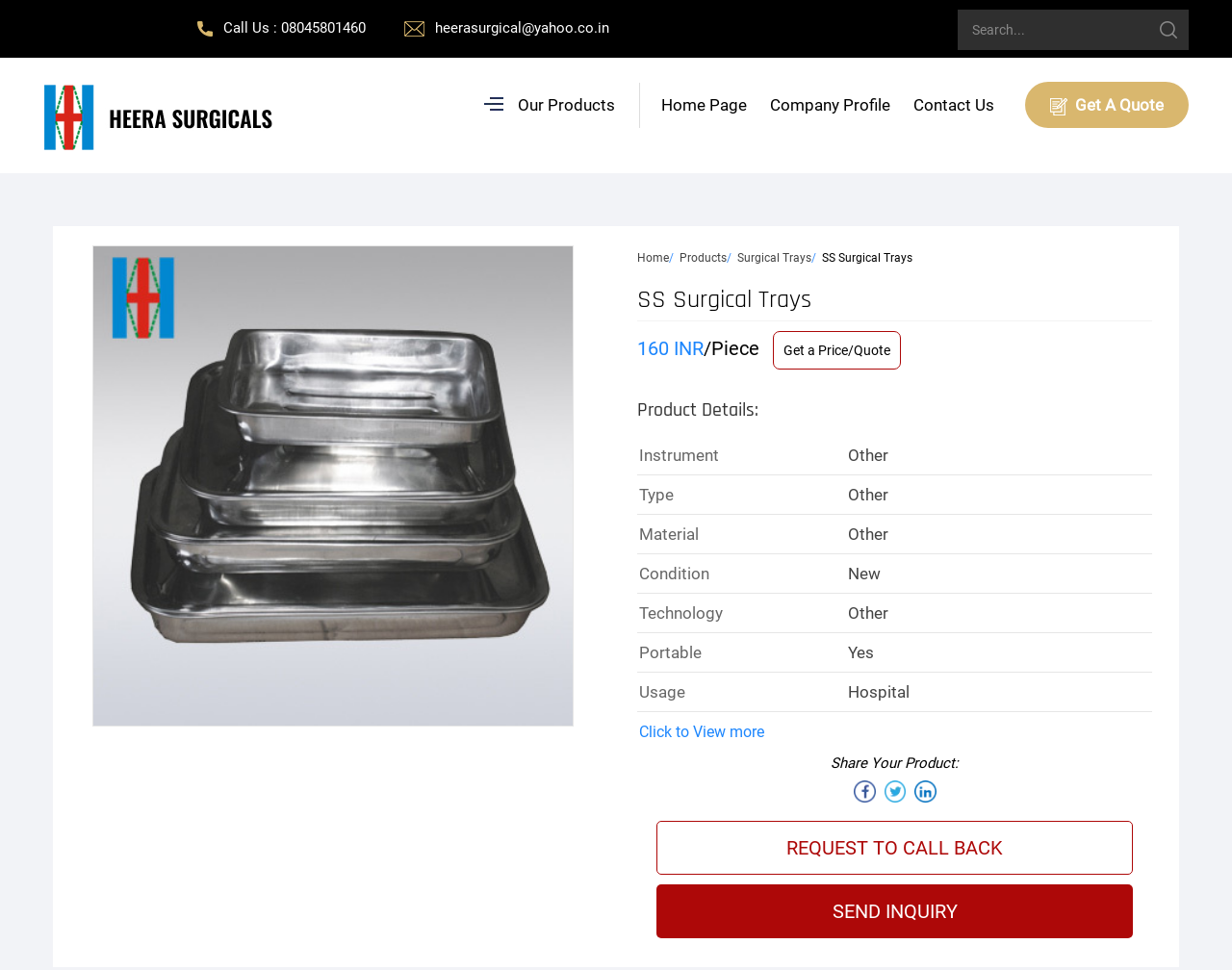Please indicate the bounding box coordinates for the clickable area to complete the following task: "View product details". The coordinates should be specified as four float numbers between 0 and 1, i.e., [left, top, right, bottom].

[0.519, 0.293, 0.659, 0.325]